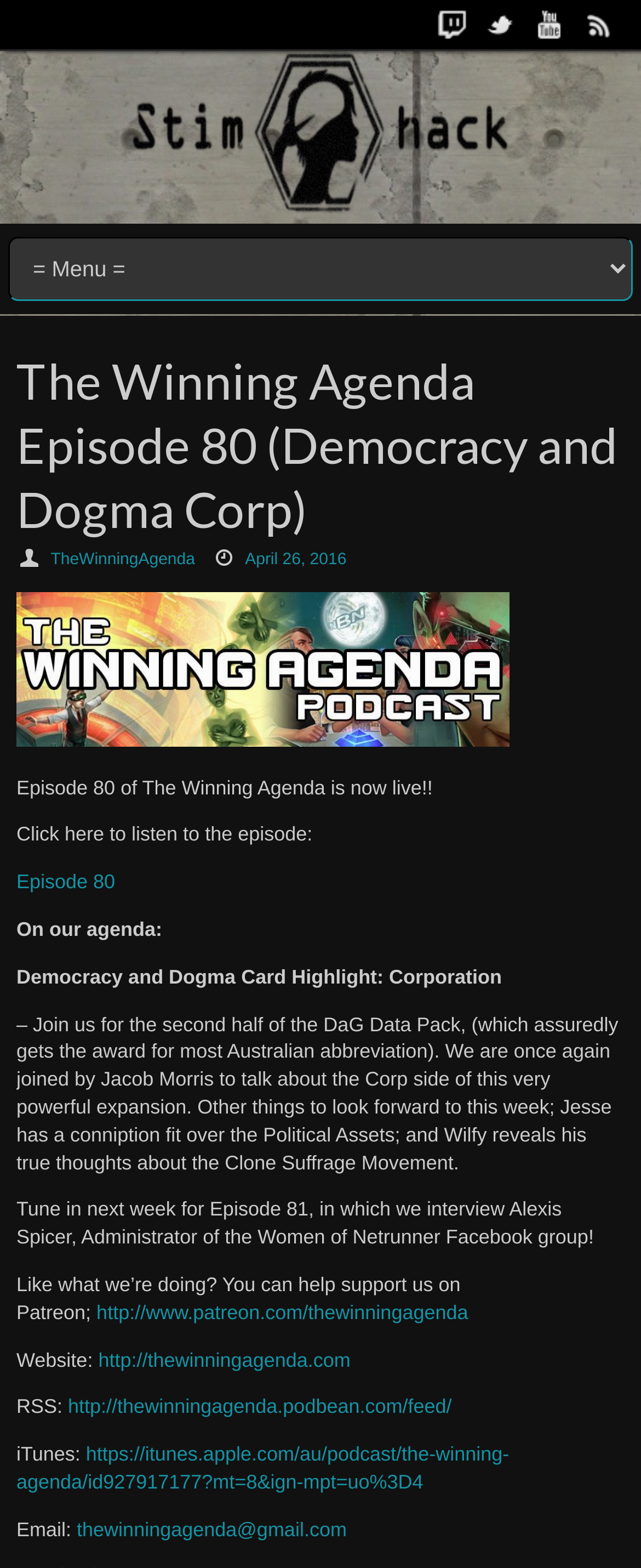Refer to the screenshot and answer the following question in detail:
What is the name of the podcast?

I inferred this answer by looking at the heading 'The Winning Agenda Episode 80 (Democracy and Dogma Corp)' and the link 'TheWinningAgenda' which suggests that the podcast is named 'The Winning Agenda'.